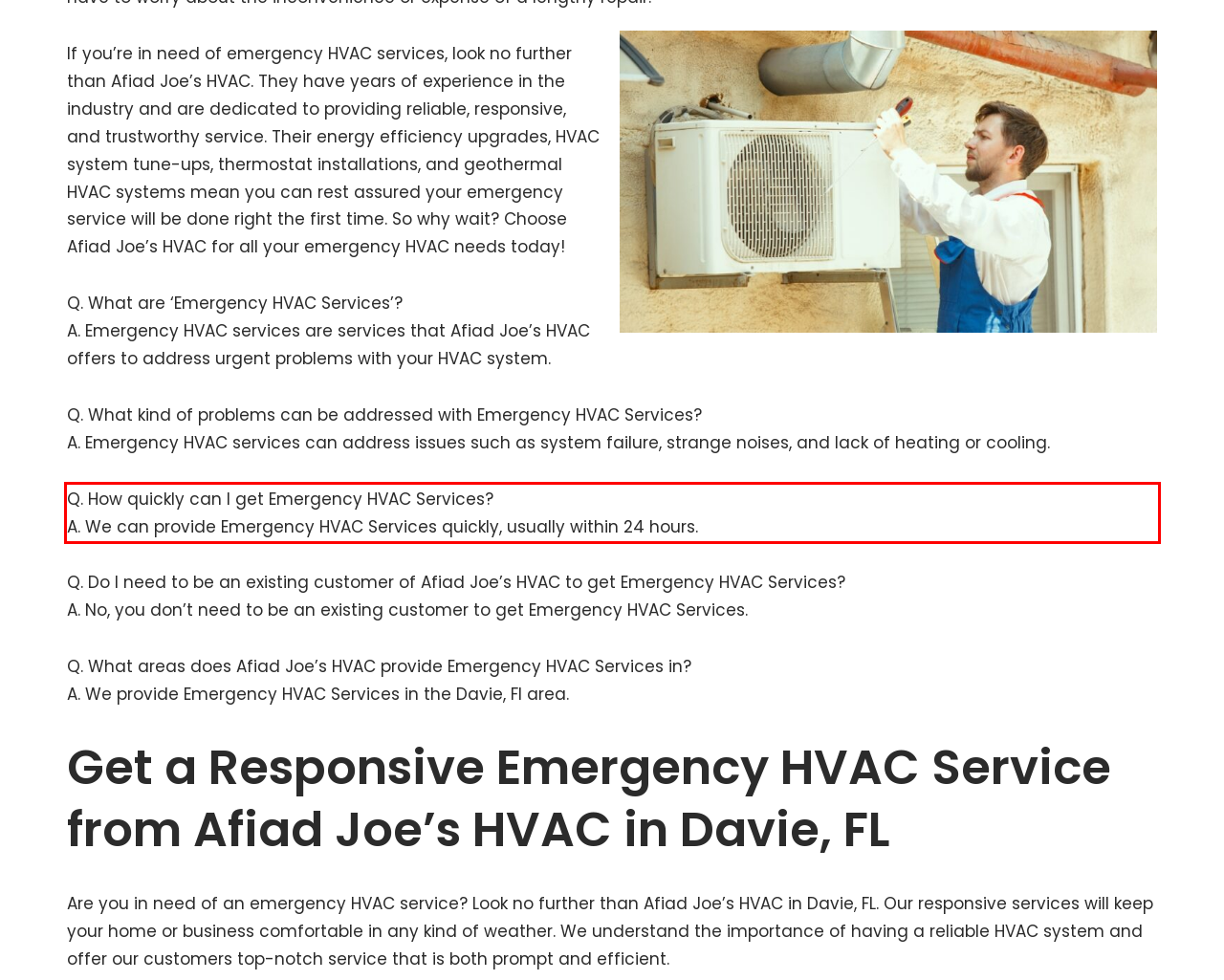You are presented with a screenshot containing a red rectangle. Extract the text found inside this red bounding box.

Q. How quickly can I get Emergency HVAC Services? A. We can provide Emergency HVAC Services quickly, usually within 24 hours.